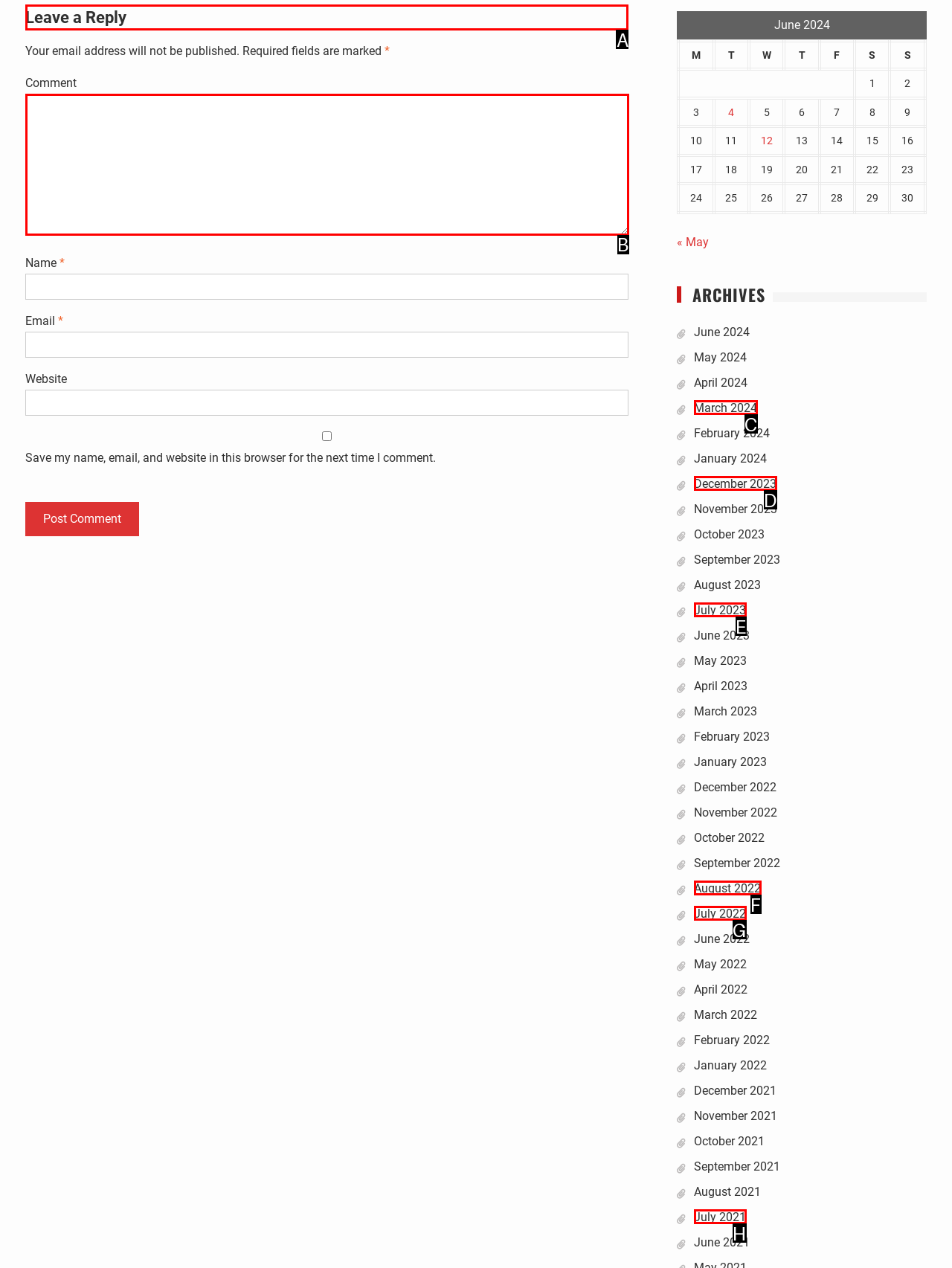Determine the letter of the UI element that you need to click to perform the task: Leave a reply.
Provide your answer with the appropriate option's letter.

A